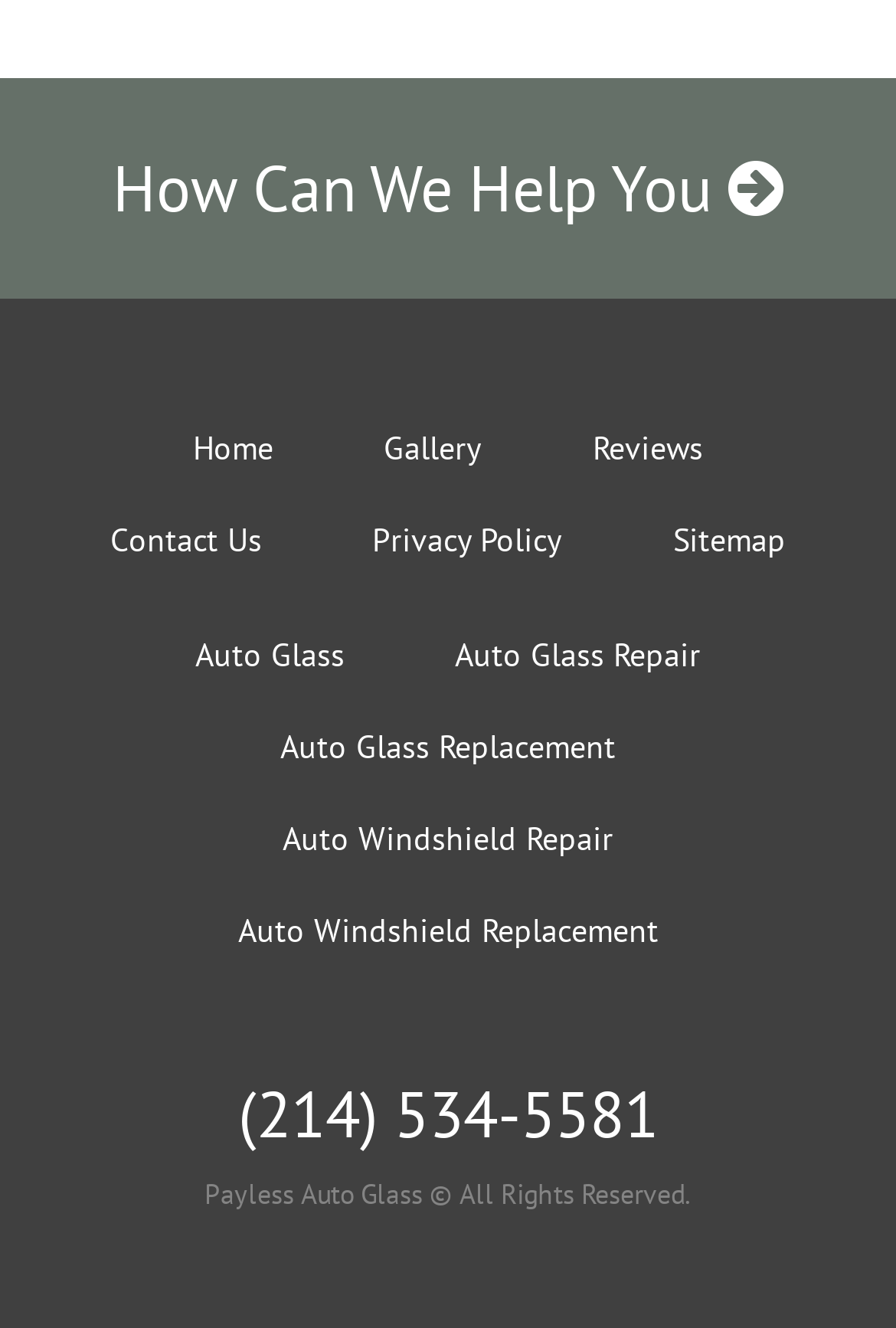Find the coordinates for the bounding box of the element with this description: "YouTube".

None